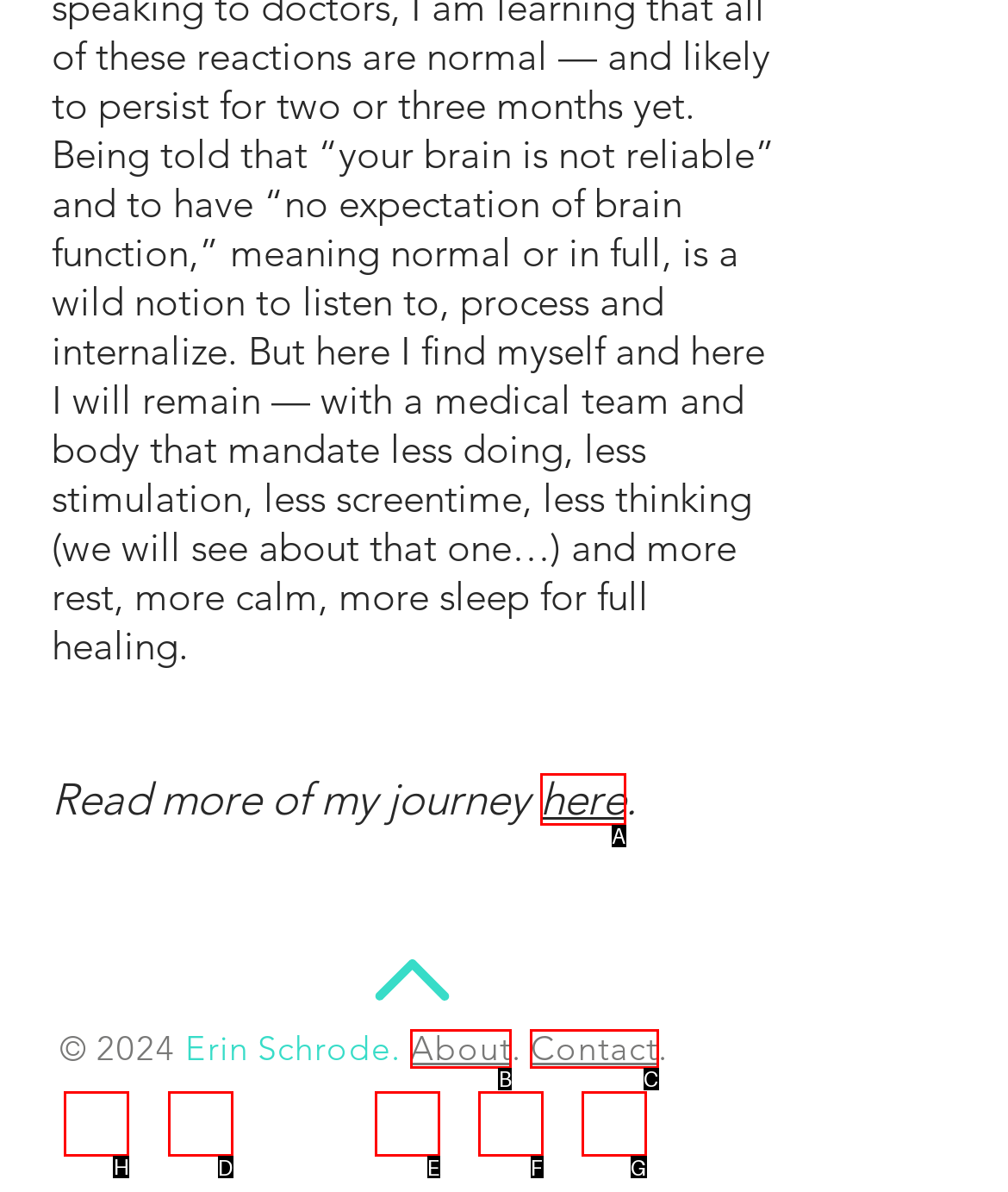Determine the HTML element to click for the instruction: Visit the author's Instagram.
Answer with the letter corresponding to the correct choice from the provided options.

H